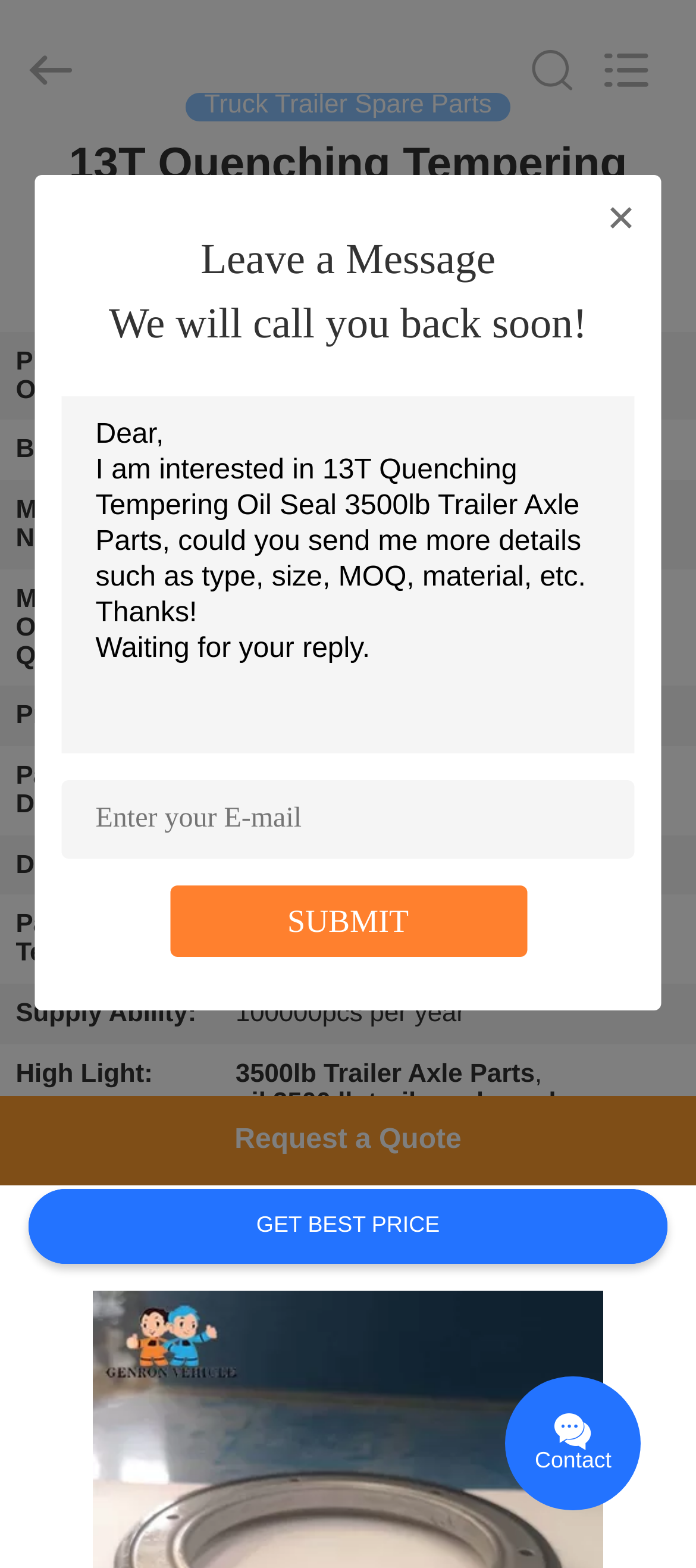What is the purpose of the 'Leave a Message' section?
Could you give a comprehensive explanation in response to this question?

The 'Leave a Message' section is likely used to contact the seller, as it includes a text box to enter a message and a submit button, indicating that the user can send a message to the seller.